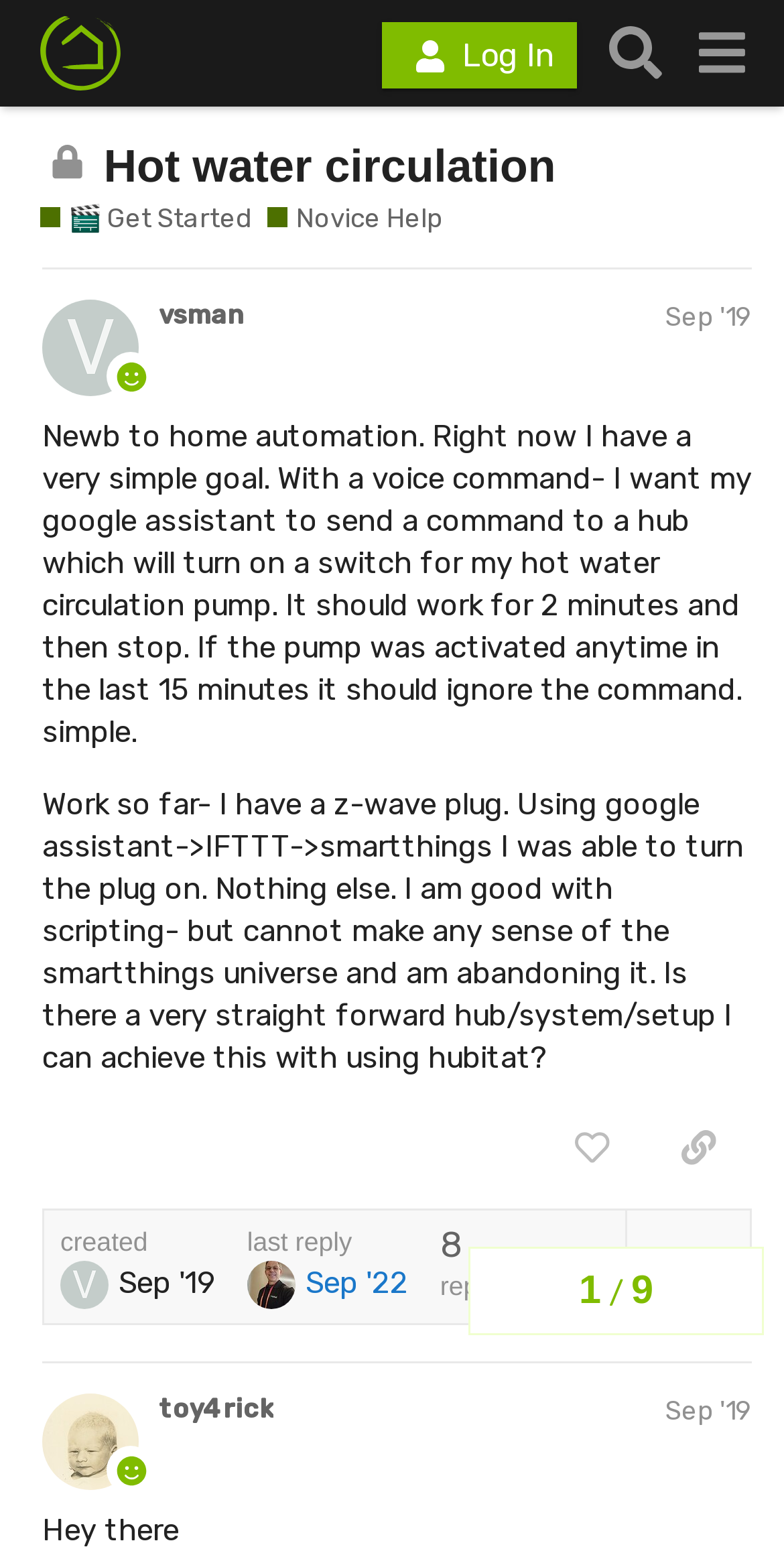Given the element description "parent_node: 828-544-5231 aria-label="Open navigation menu"", identify the bounding box of the corresponding UI element.

None